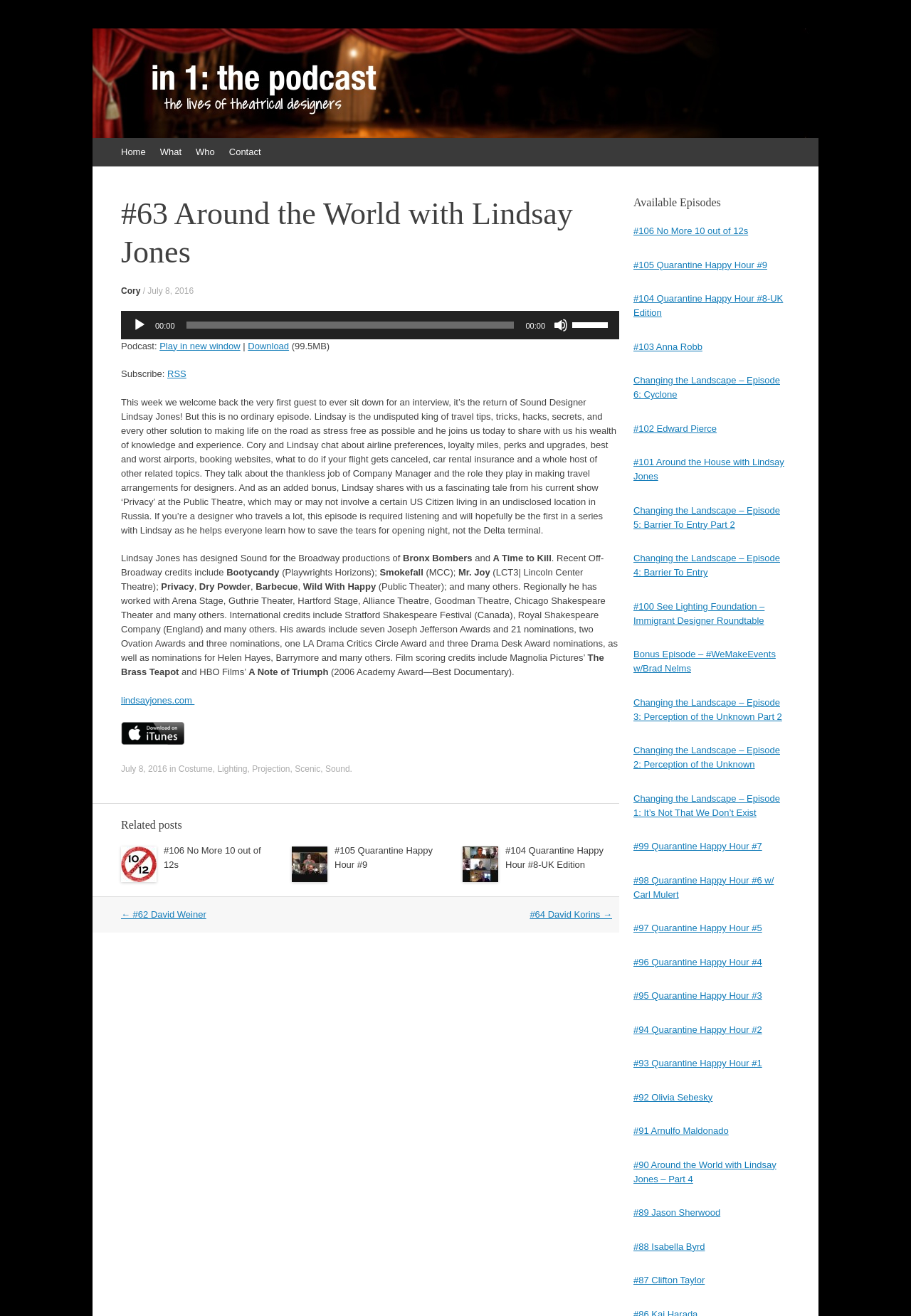Please determine the headline of the webpage and provide its content.

in 1: the podcast